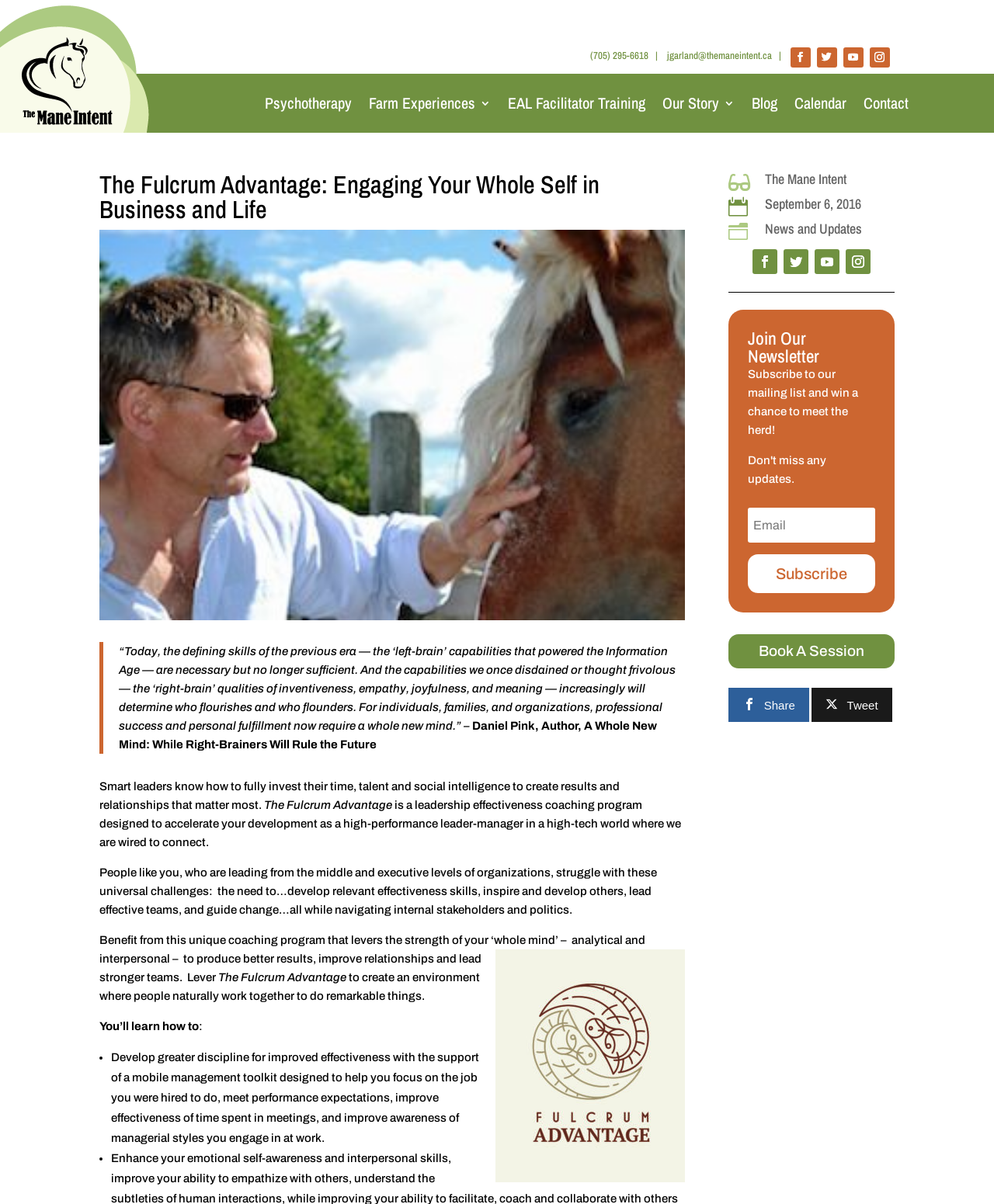Identify the bounding box coordinates of the clickable region required to complete the instruction: "Click the 'Book A Session' button". The coordinates should be given as four float numbers within the range of 0 and 1, i.e., [left, top, right, bottom].

[0.733, 0.527, 0.9, 0.555]